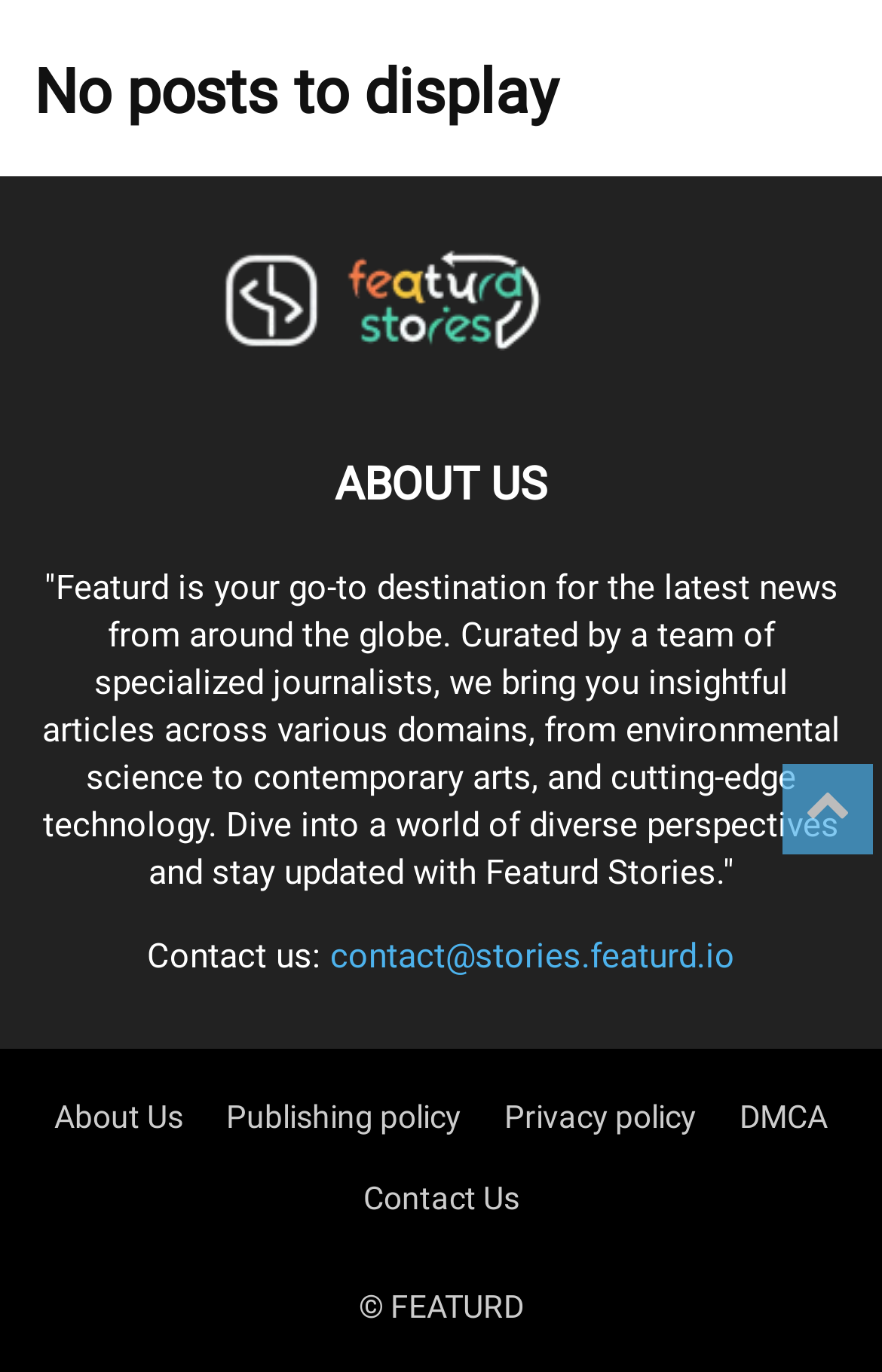Locate the UI element that matches the description contact@stories.featurd.io in the webpage screenshot. Return the bounding box coordinates in the format (top-left x, top-left y, bottom-right x, bottom-right y), with values ranging from 0 to 1.

[0.374, 0.682, 0.833, 0.712]